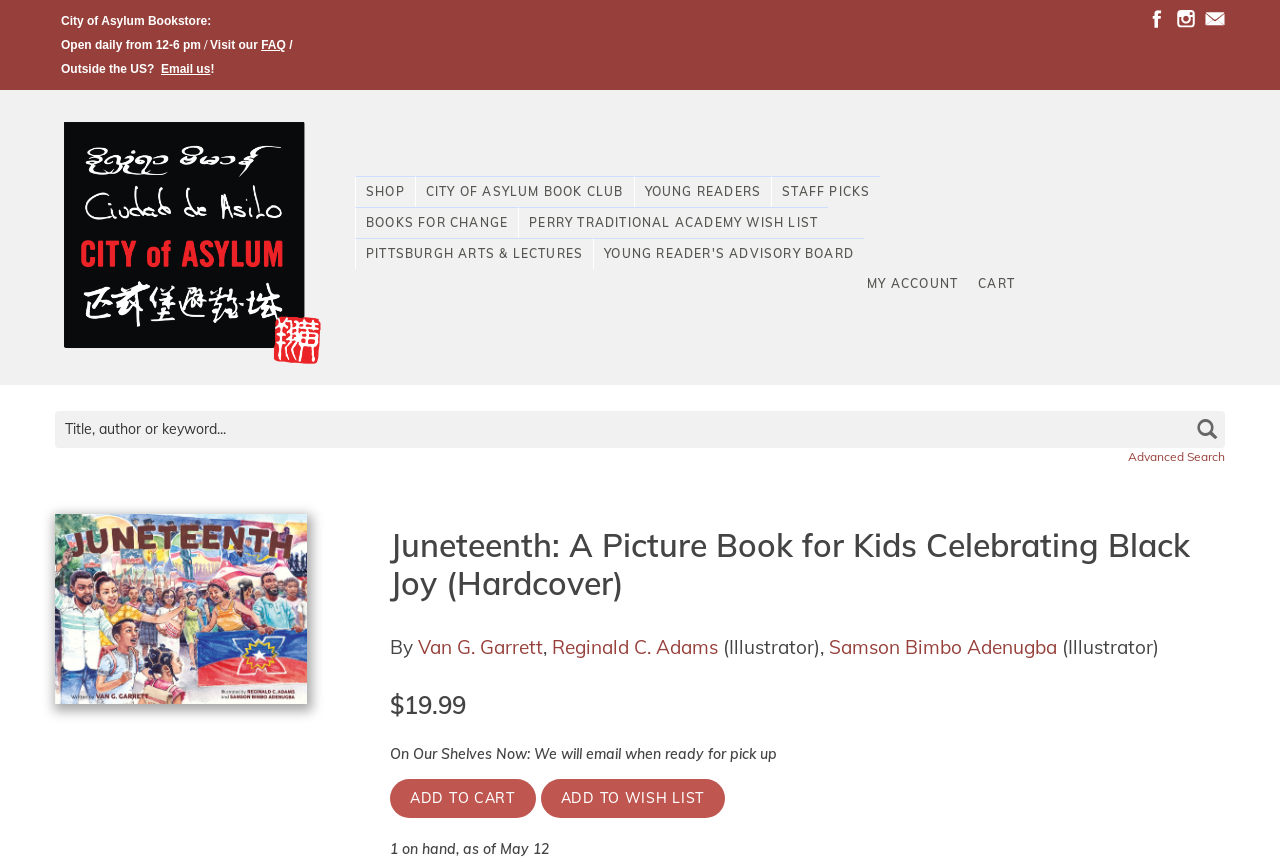Determine the bounding box coordinates for the area that needs to be clicked to fulfill this task: "Search for a book". The coordinates must be given as four float numbers between 0 and 1, i.e., [left, top, right, bottom].

[0.043, 0.477, 0.957, 0.519]